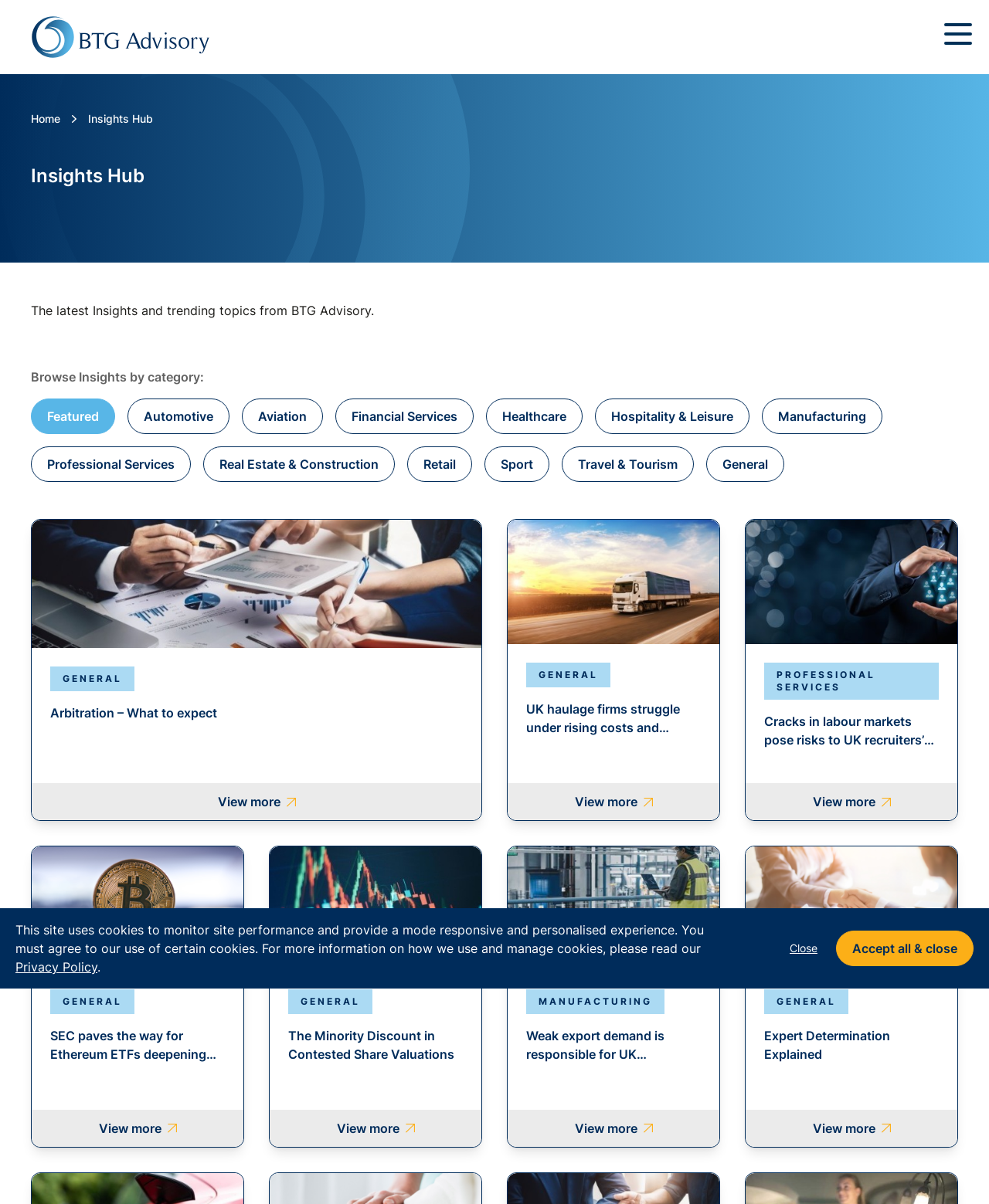What is the topic of the first article?
Please ensure your answer is as detailed and informative as possible.

The topic of the first article is 'Future of financial services', which is indicated by the image with a bounding box coordinate of [0.032, 0.432, 0.487, 0.538] and the text 'Future of financial services GENERAL Arbitration – What to expect View more D'.